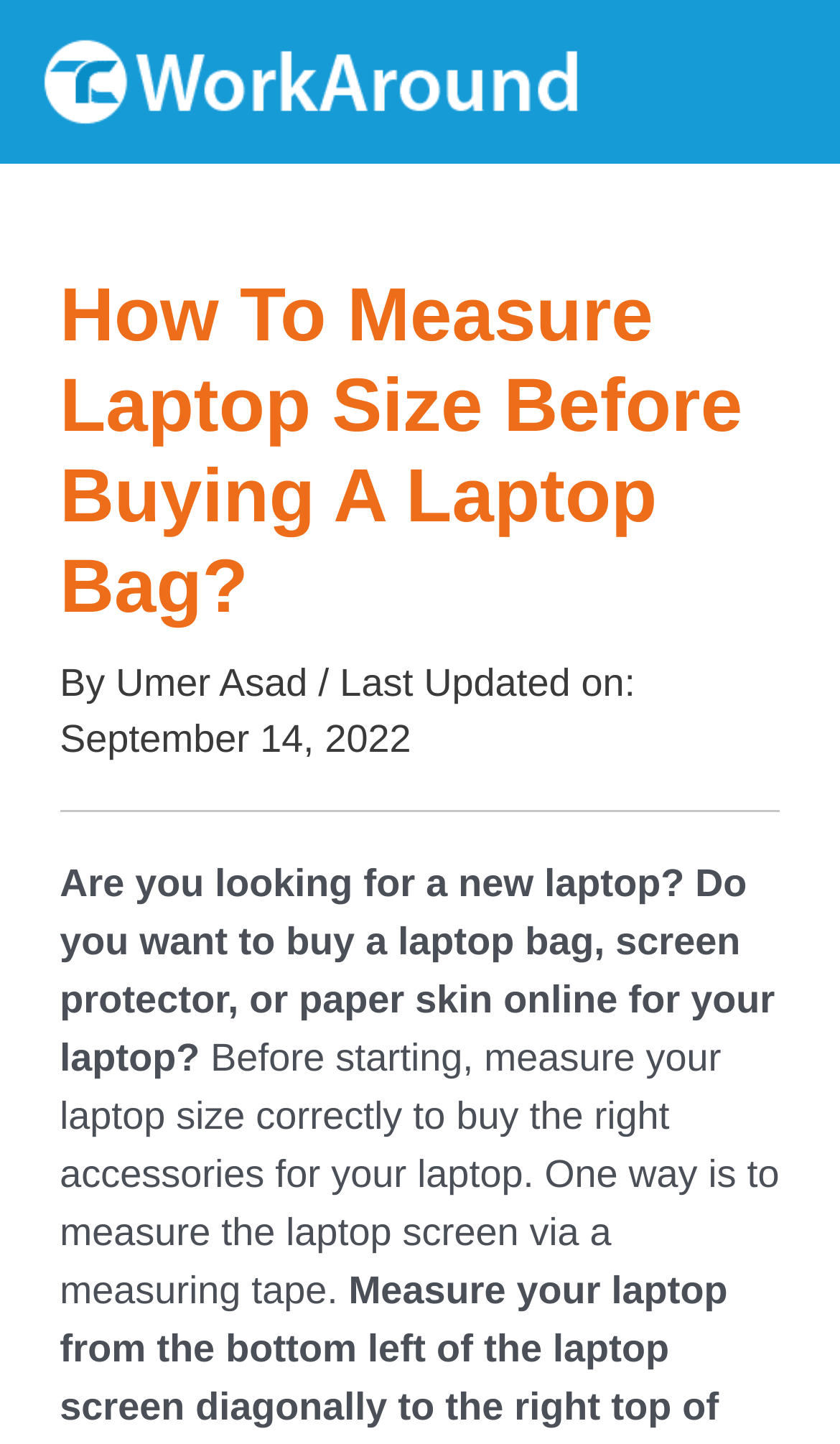Using the details from the image, please elaborate on the following question: How can laptop screen be measured?

The method of measuring laptop screen can be found in the text which states 'One way is to measure the laptop screen via a measuring tape'.